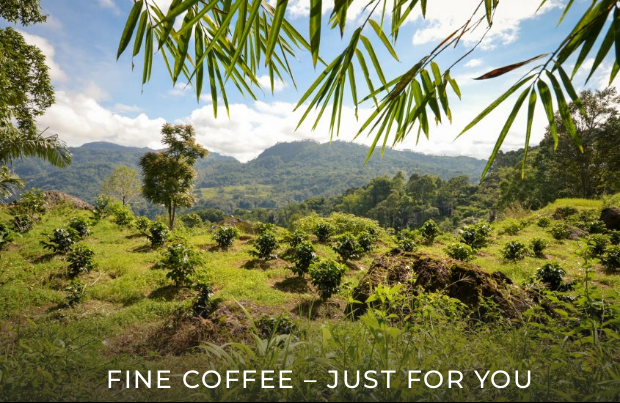Convey a detailed narrative of what is depicted in the image.

The image captures a serene coffee plantation nestled in a lush, green landscape, showcasing the vibrant rows of coffee plants flourishing under a clear blue sky. Towering mountains rise majestically in the background, creating a picturesque backdrop to this thriving environment. The foreground features young coffee plants arranged neatly, symbolizing growth and the promise of a quality harvest. A gentle breeze is suggested by the delicate movement of bamboo leaves in the upper part of the image, enhancing the tranquil atmosphere. Overlaying this beautiful scene is the inviting phrase "FINE COFFEE – JUST FOR YOU," emphasizing the premium nature of the coffee cultivated in this idyllic setting. This landscape not only highlights the beauty of coffee cultivation but also invites viewers to appreciate fine coffee that stems from such vibrant and nurturing environments.